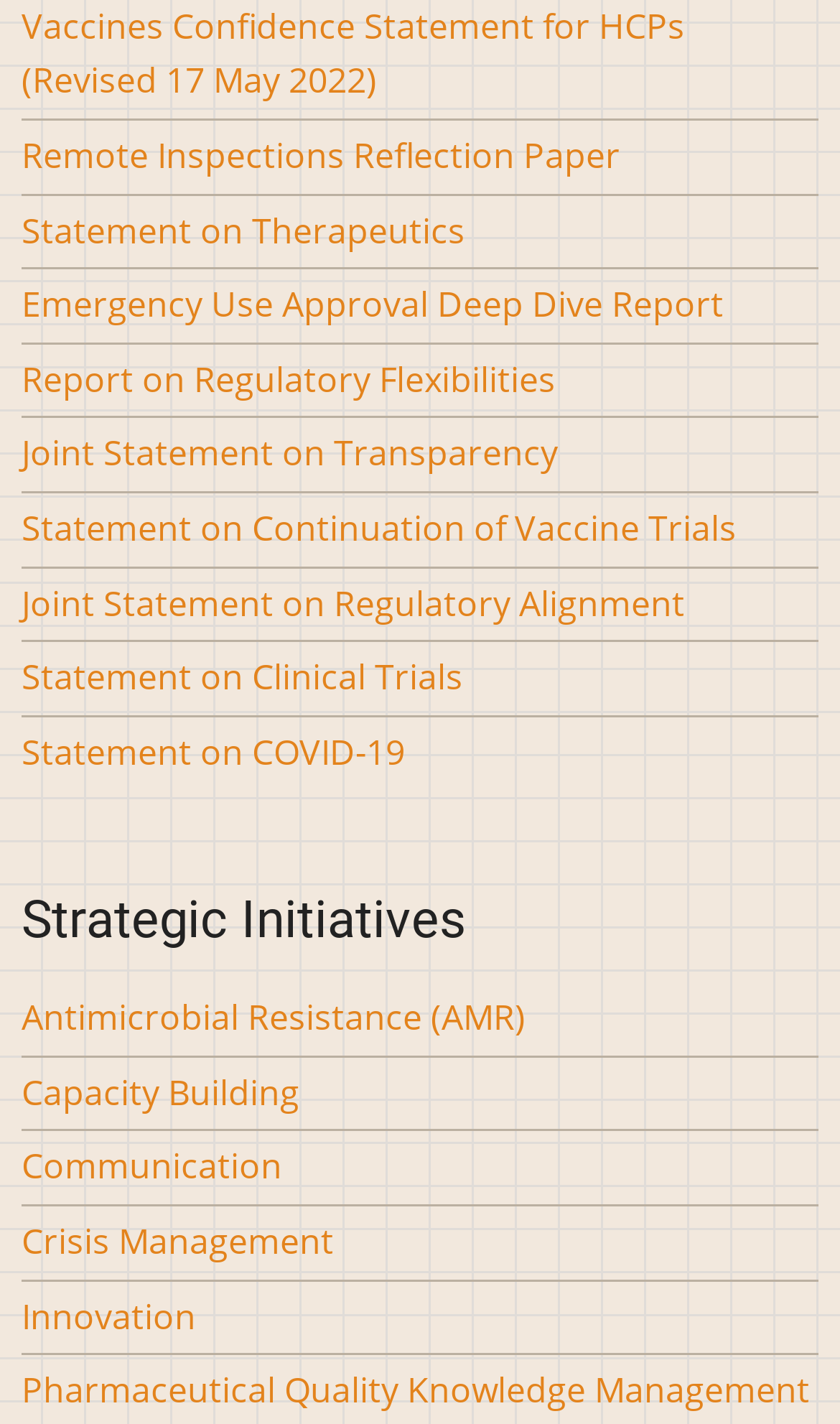Identify the bounding box coordinates of the element that should be clicked to fulfill this task: "Discover Innovation initiatives". The coordinates should be provided as four float numbers between 0 and 1, i.e., [left, top, right, bottom].

[0.026, 0.907, 0.233, 0.94]